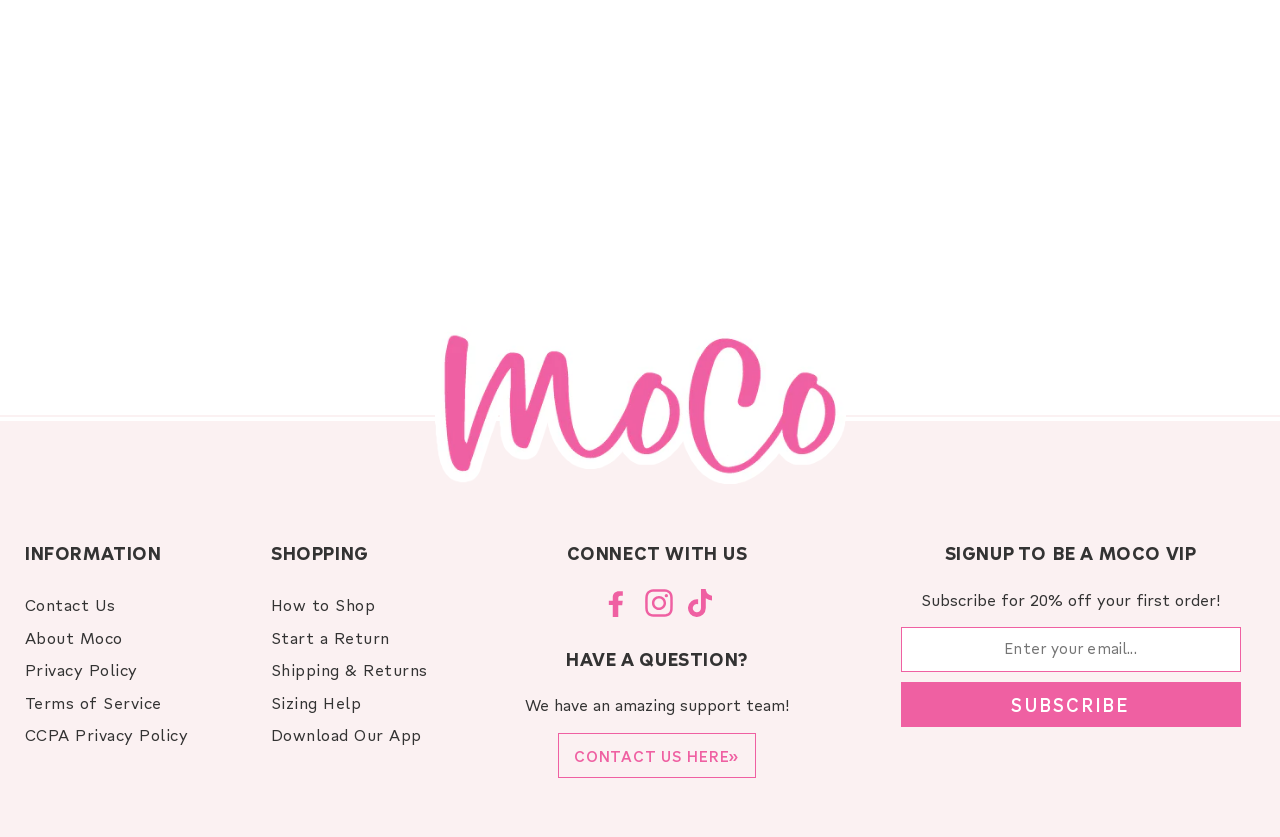What is the size range of clothing carried by this online boutique?
Please craft a detailed and exhaustive response to the question.

The size range of clothing carried by this online boutique can be determined by reading the introductory text, which states 'We are an online boutique that carries sizes S-3XL and we strive to help women of all shapes, sizes, and ages feel special and beautiful!'.